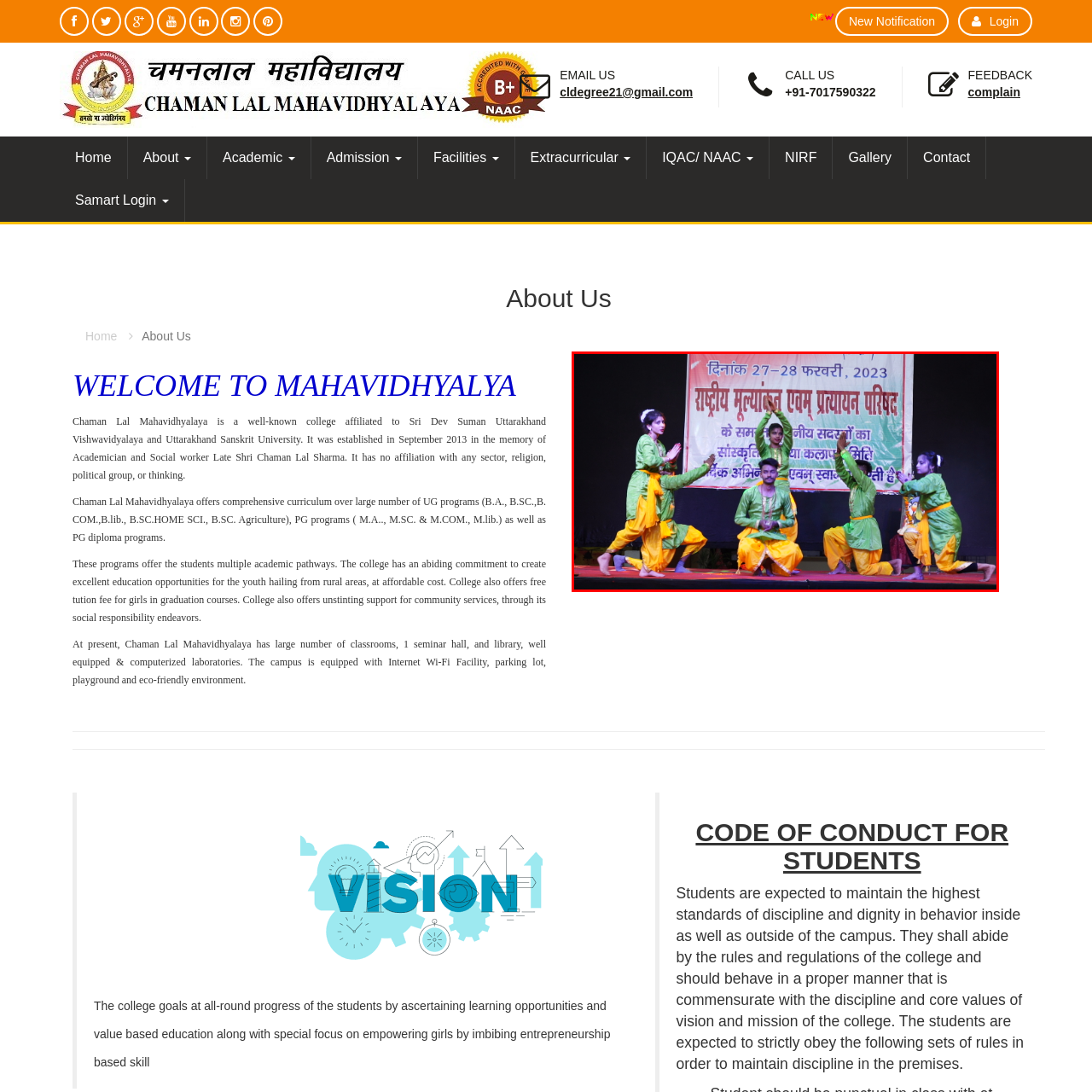Observe the highlighted image and answer the following: What colors are prominent in the dancers' costumes?

Green and yellow